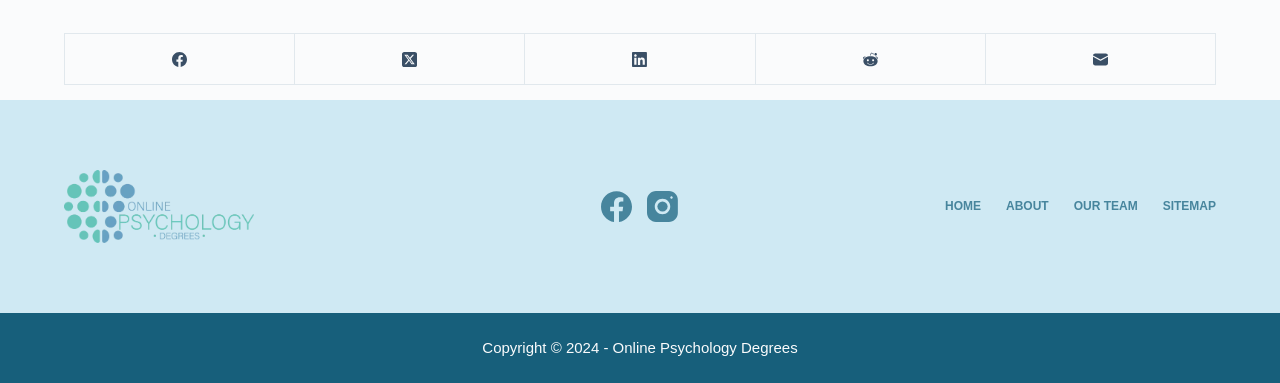Please answer the following question as detailed as possible based on the image: 
What is the position of the 'HOME' menu item?

By examining the footer menu, I found a horizontal menu bar with several menu items. The 'HOME' menu item is the first item in the menu, located at the leftmost position.